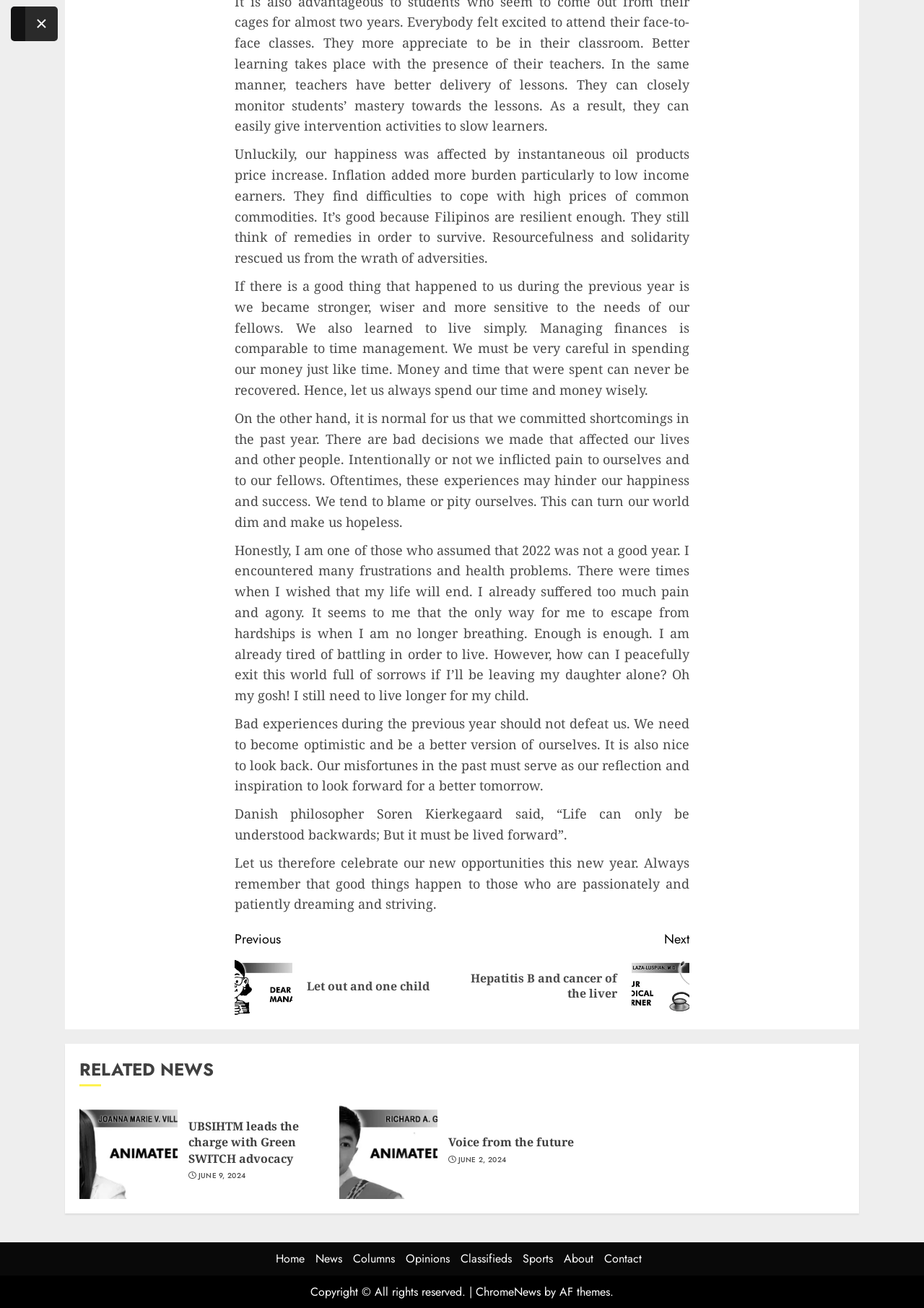Determine the bounding box coordinates of the element's region needed to click to follow the instruction: "Read the 'RELATED NEWS'". Provide these coordinates as four float numbers between 0 and 1, formatted as [left, top, right, bottom].

[0.086, 0.809, 0.914, 0.831]